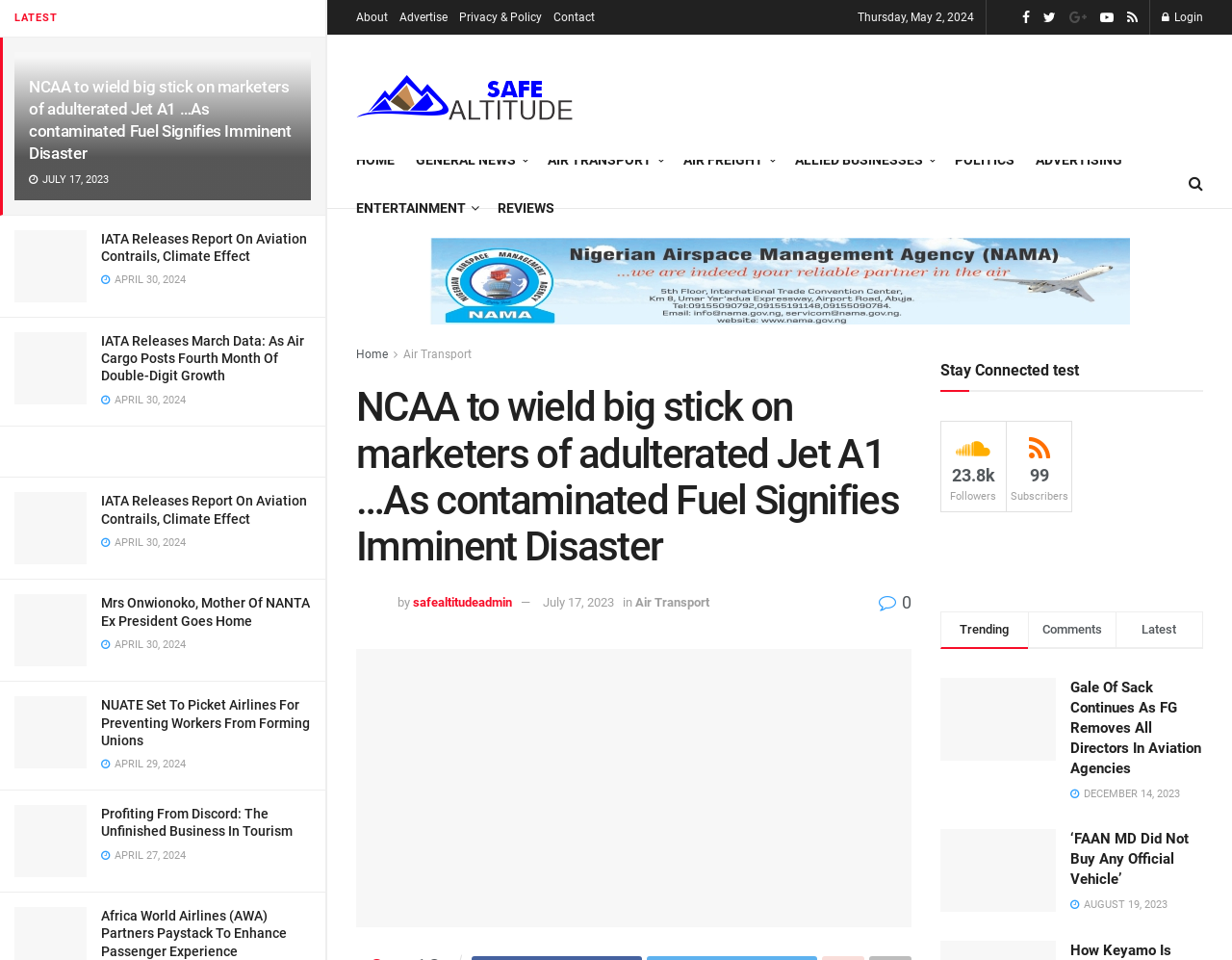Can you pinpoint the bounding box coordinates for the clickable element required for this instruction: "Login to the website"? The coordinates should be four float numbers between 0 and 1, i.e., [left, top, right, bottom].

[0.943, 0.0, 0.977, 0.036]